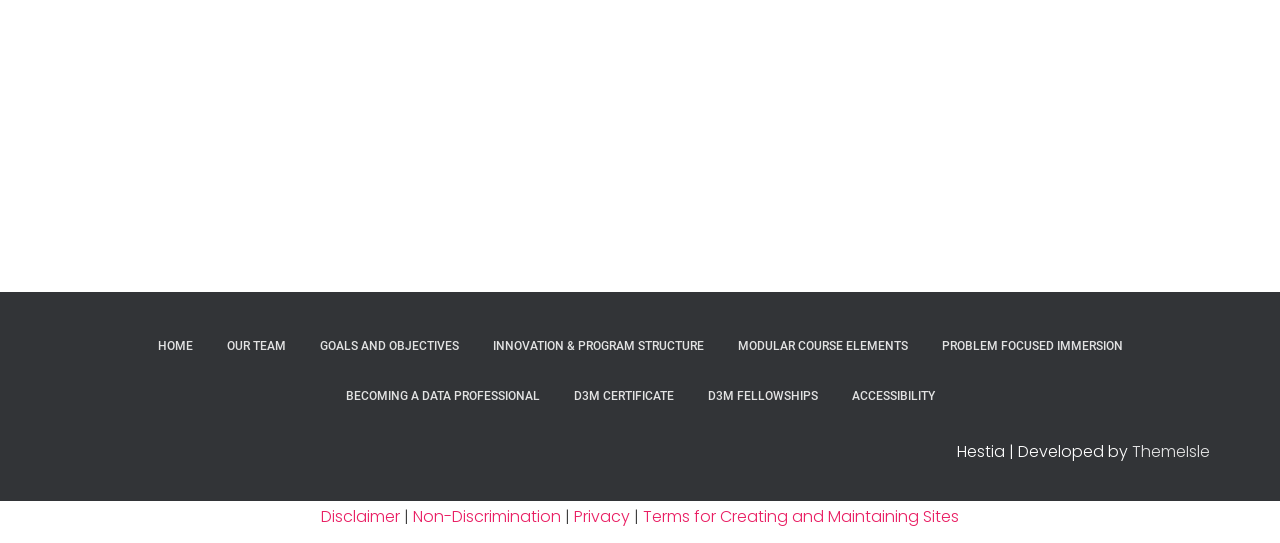Predict the bounding box coordinates of the area that should be clicked to accomplish the following instruction: "visit theme isle". The bounding box coordinates should consist of four float numbers between 0 and 1, i.e., [left, top, right, bottom].

[0.884, 0.811, 0.945, 0.853]